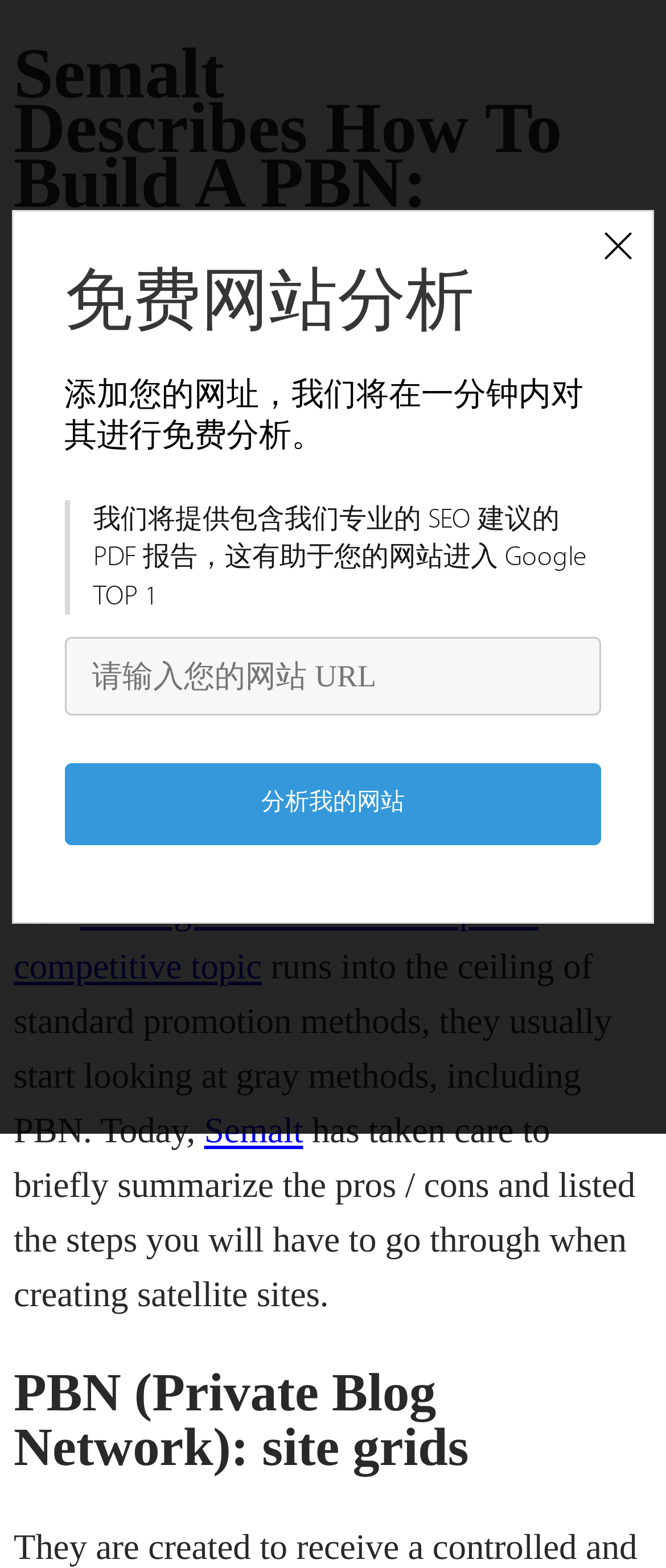Identify the bounding box coordinates for the UI element mentioned here: "Semalt". Provide the coordinates as four float values between 0 and 1, i.e., [left, top, right, bottom].

[0.307, 0.707, 0.455, 0.734]